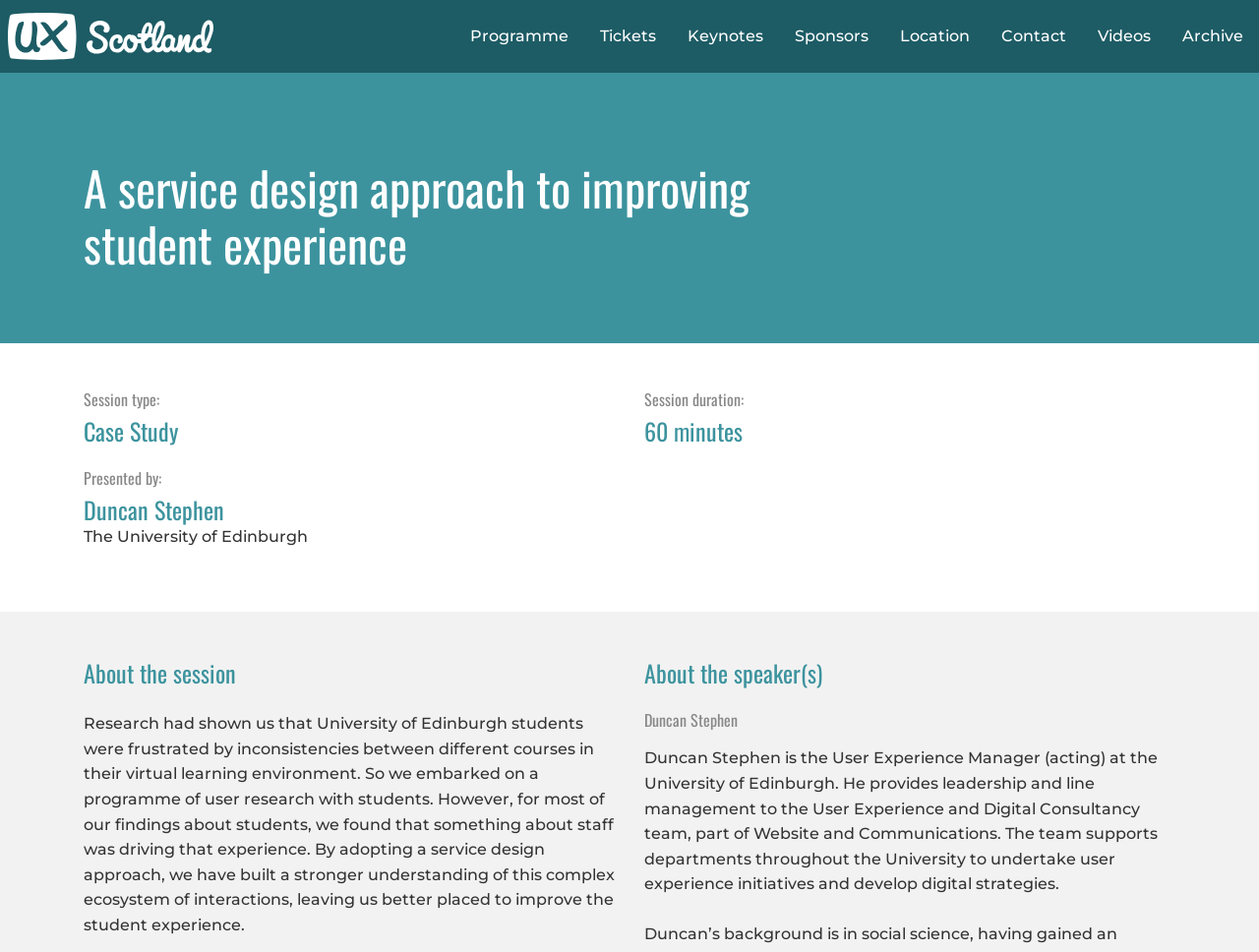Given the element description: "Location", predict the bounding box coordinates of this UI element. The coordinates must be four float numbers between 0 and 1, given as [left, top, right, bottom].

[0.702, 0.0, 0.783, 0.076]